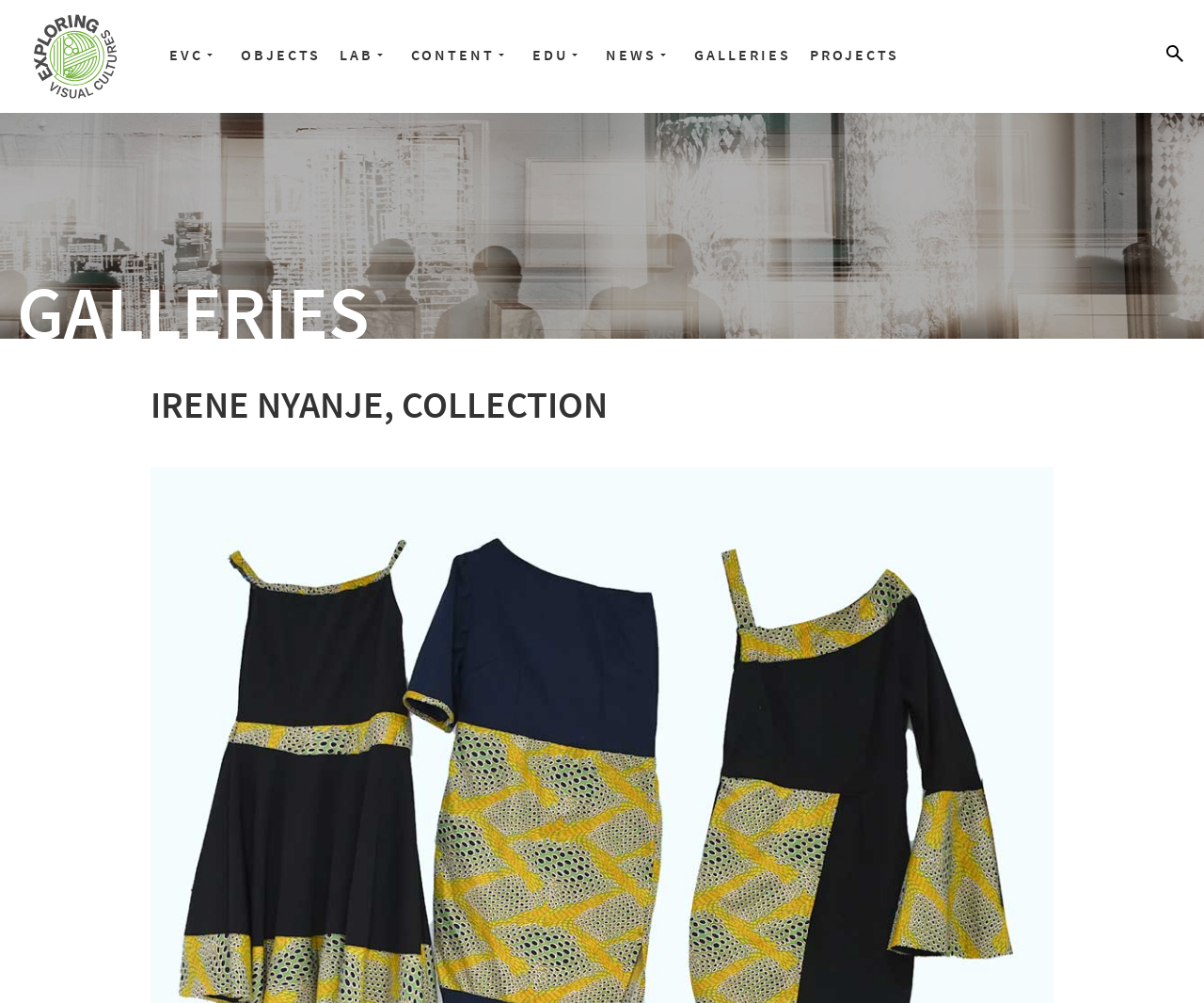Determine the bounding box coordinates for the area you should click to complete the following instruction: "explore PROJECTS".

[0.673, 0.028, 0.747, 0.081]